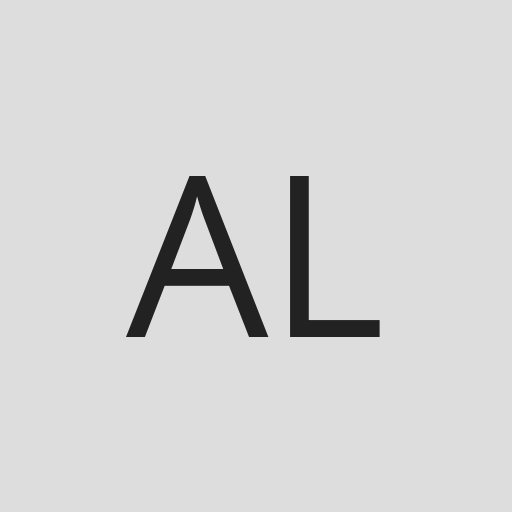Convey a detailed narrative of what is depicted in the image.

The image features a stylized graphic representation or logo associated with "Ashley Lonie," as indicated by the accessibility tree. It is positioned prominently on the webpage, reflecting its importance in relation to the content surrounding it. The combination of letters "AL" in a striking font might symbolize the personality or brand of Ashley Lonie, likely serving to engage visitors and draw attention to her contributions or episodes. This visual element is part of a larger layout that encourages users to explore more about Ashley Lonie, including links to her episodes. The design aims to create a memorable impression, enhancing the user experience on the site.